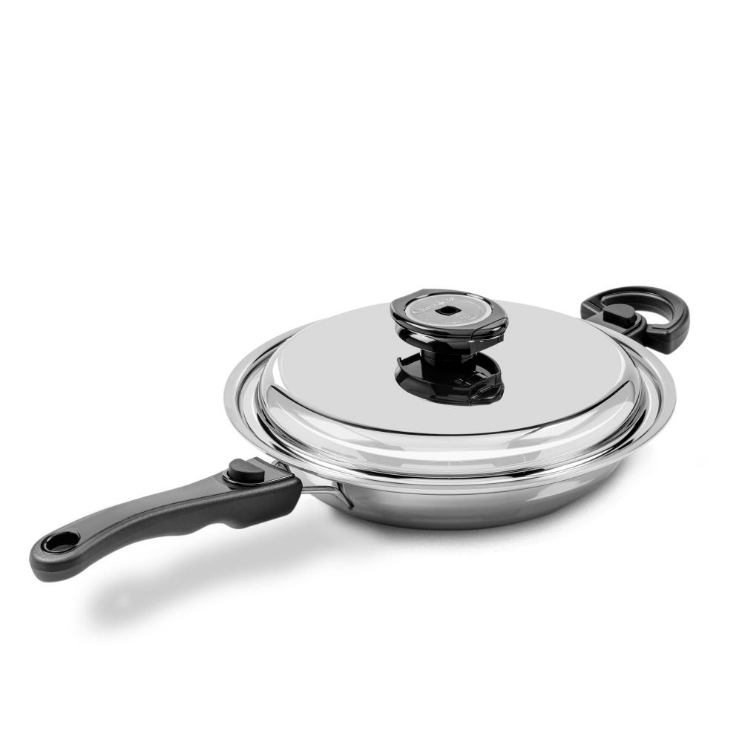What is the purpose of the aluminum core in the skillet's construction?
Please provide a comprehensive answer based on the visual information in the image.

According to the caption, the skillet's Thermium Multiplex construction includes an aluminum core, which is designed to provide superior heat distribution, preventing scorching and hot spots.